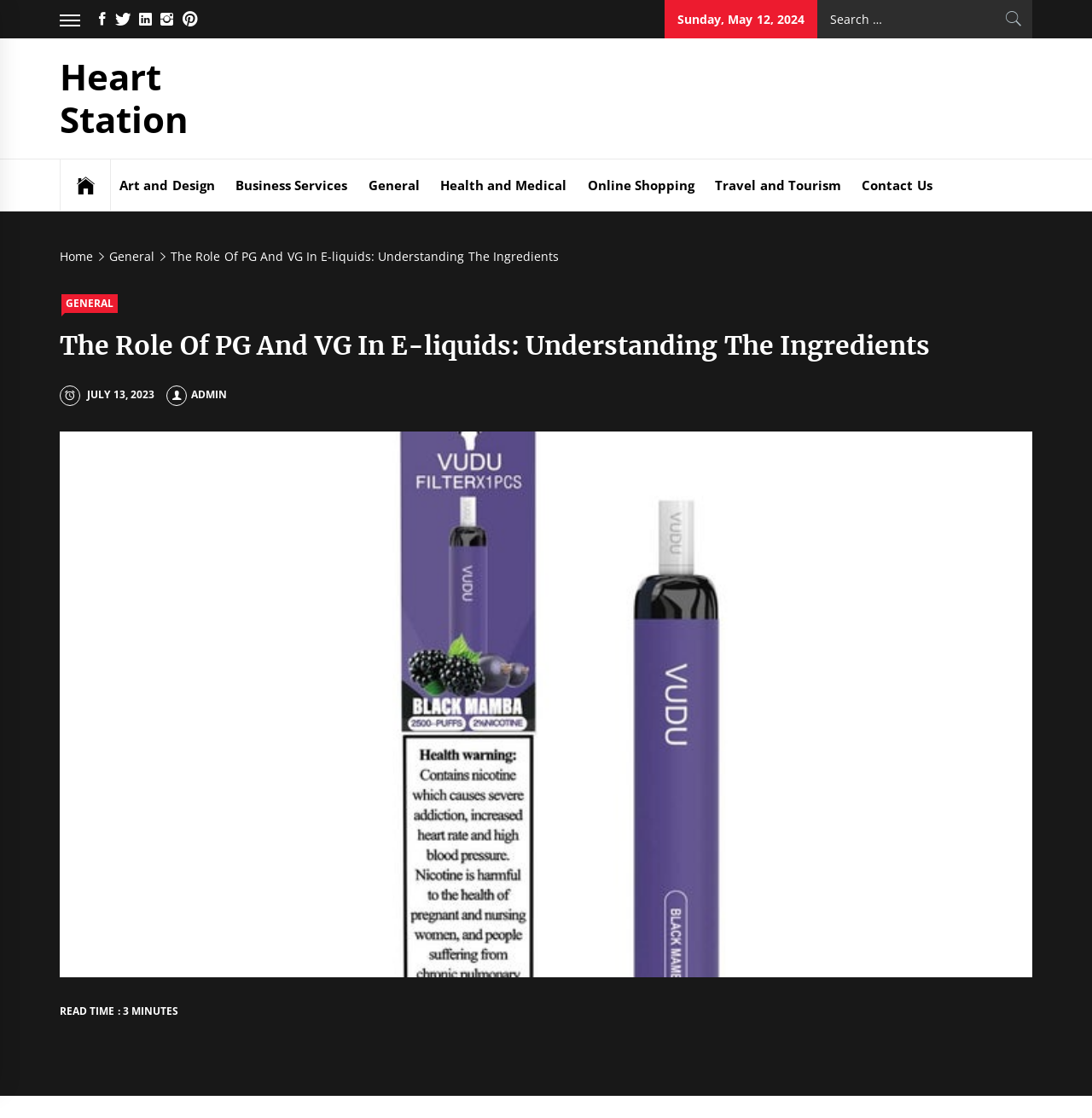Predict the bounding box coordinates of the area that should be clicked to accomplish the following instruction: "Go to Home page". The bounding box coordinates should consist of four float numbers between 0 and 1, i.e., [left, top, right, bottom].

[0.055, 0.222, 0.091, 0.236]